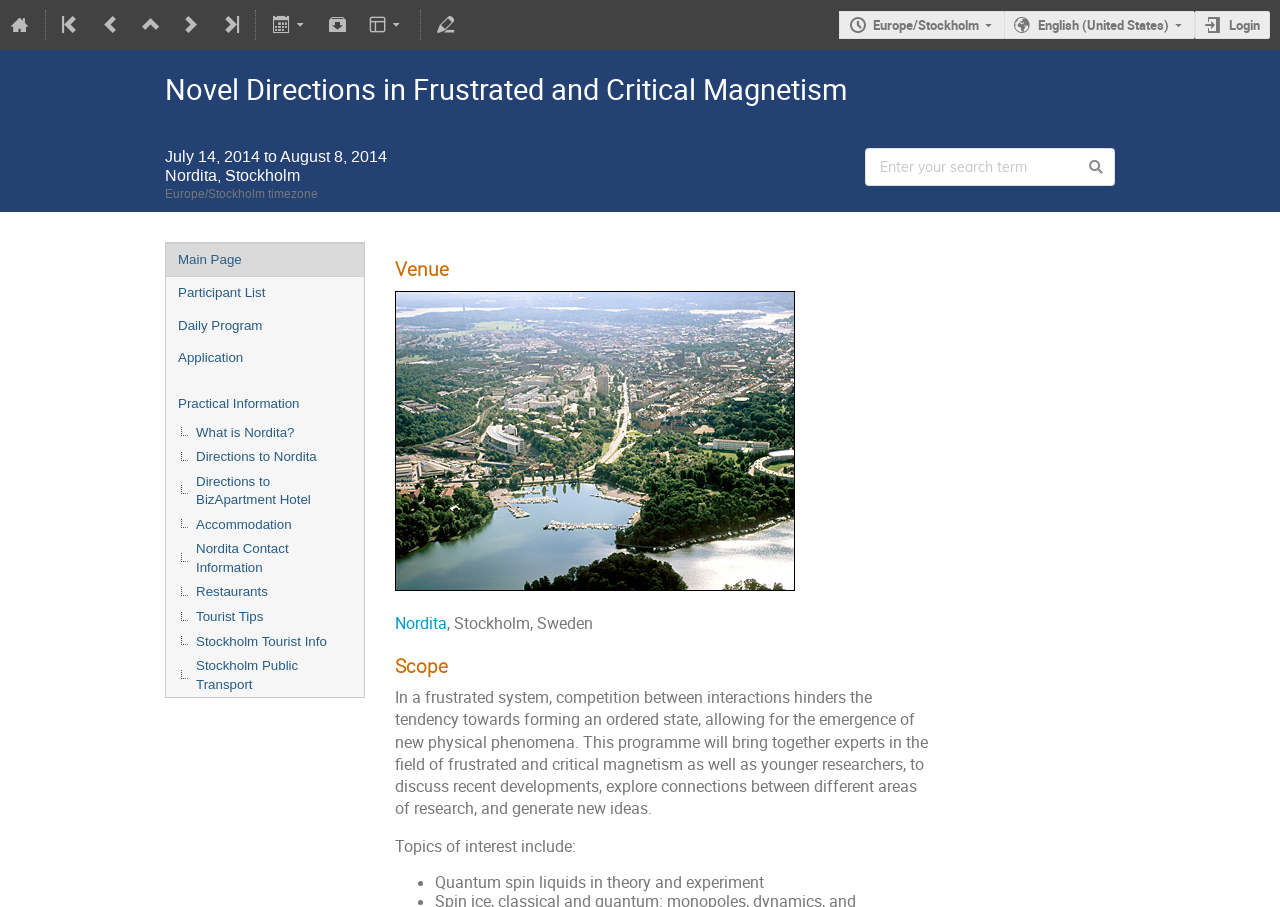Provide the bounding box for the UI element matching this description: "What is Nordita?".

[0.13, 0.464, 0.284, 0.491]